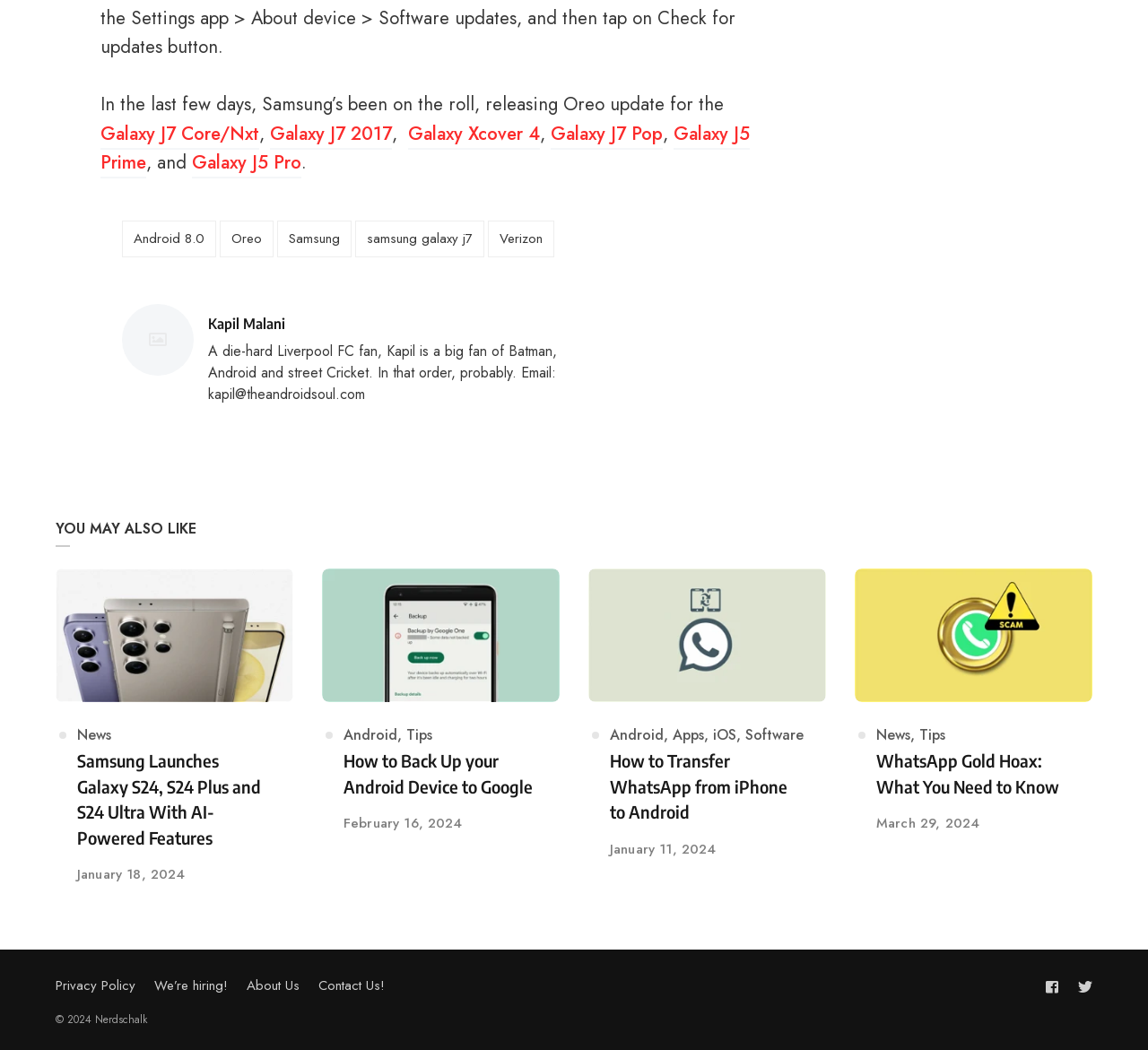Please indicate the bounding box coordinates for the clickable area to complete the following task: "Read the article about WhatsApp Gold Hoax: What You Need to Know". The coordinates should be specified as four float numbers between 0 and 1, i.e., [left, top, right, bottom].

[0.763, 0.713, 0.933, 0.761]